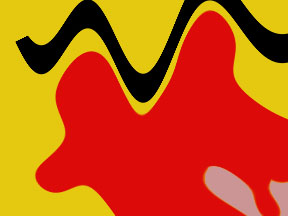What shape captures attention in the foreground?
Using the information presented in the image, please offer a detailed response to the question.

According to the caption, a bold red form in the foreground captures attention, providing a striking contrast against the yellow backdrop.